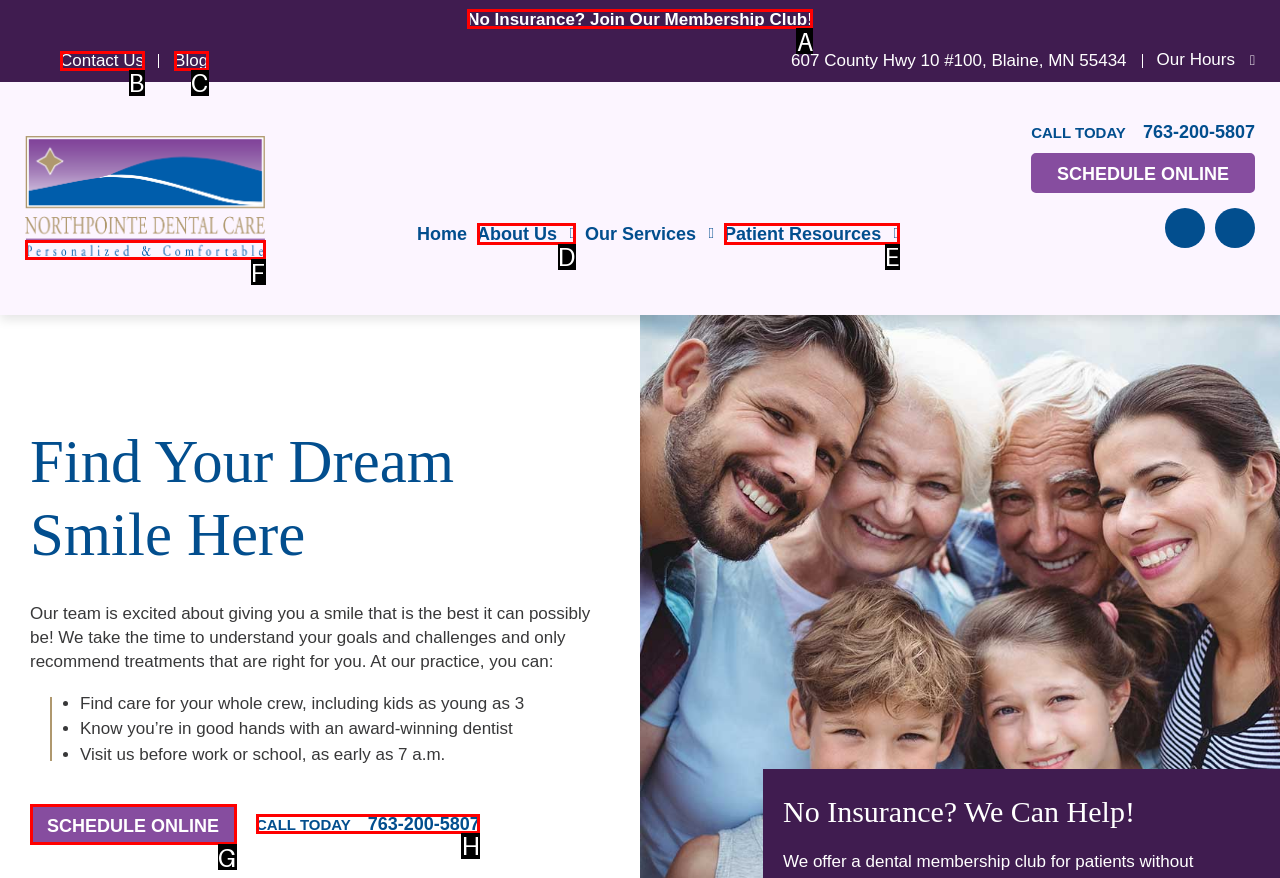Specify which HTML element I should click to complete this instruction: Click the 'No Insurance? Join Our Membership Club!' link Answer with the letter of the relevant option.

A